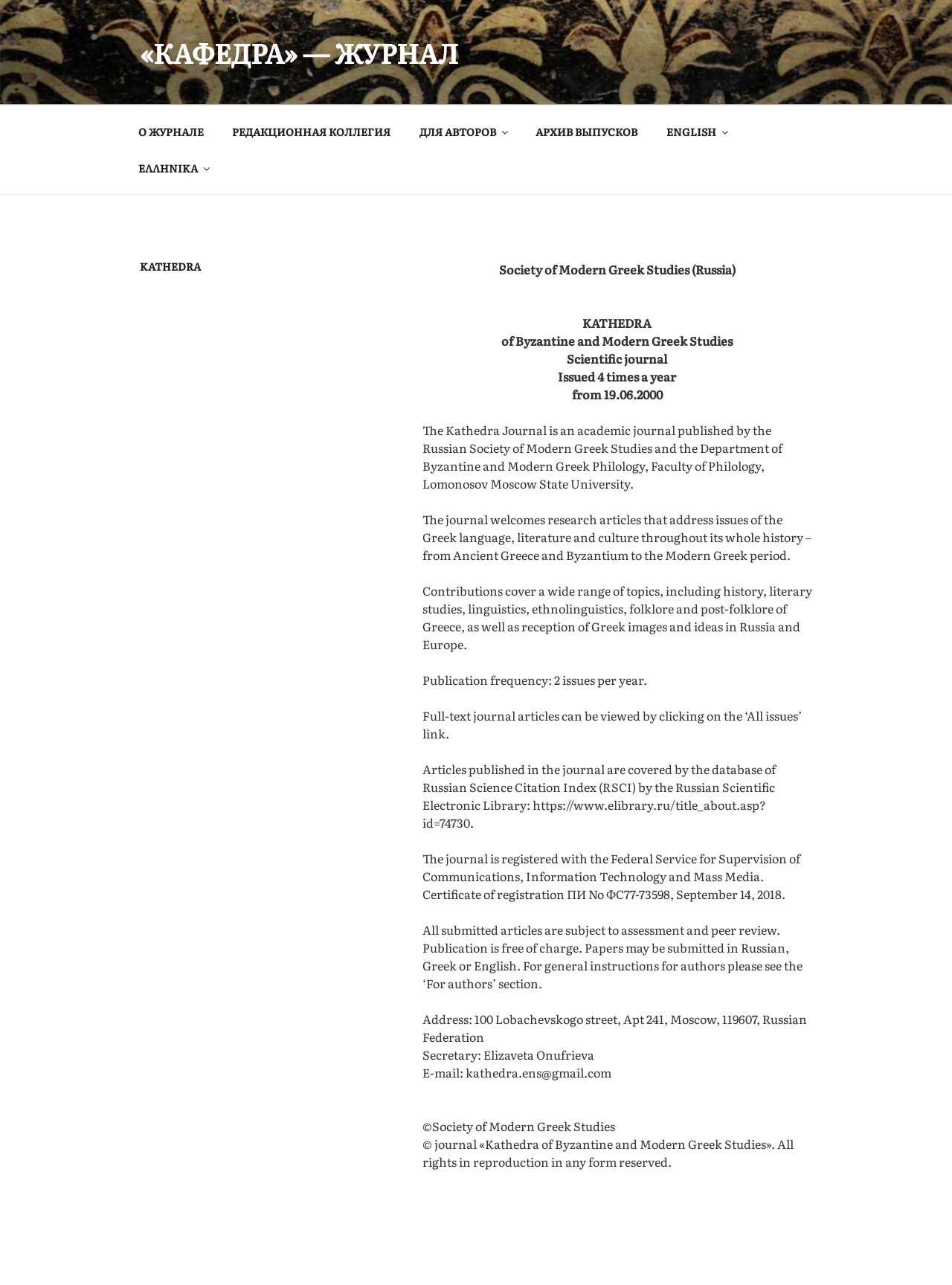Please provide a brief answer to the question using only one word or phrase: 
What is the email address of the journal?

kathedra.ens@gmail.com